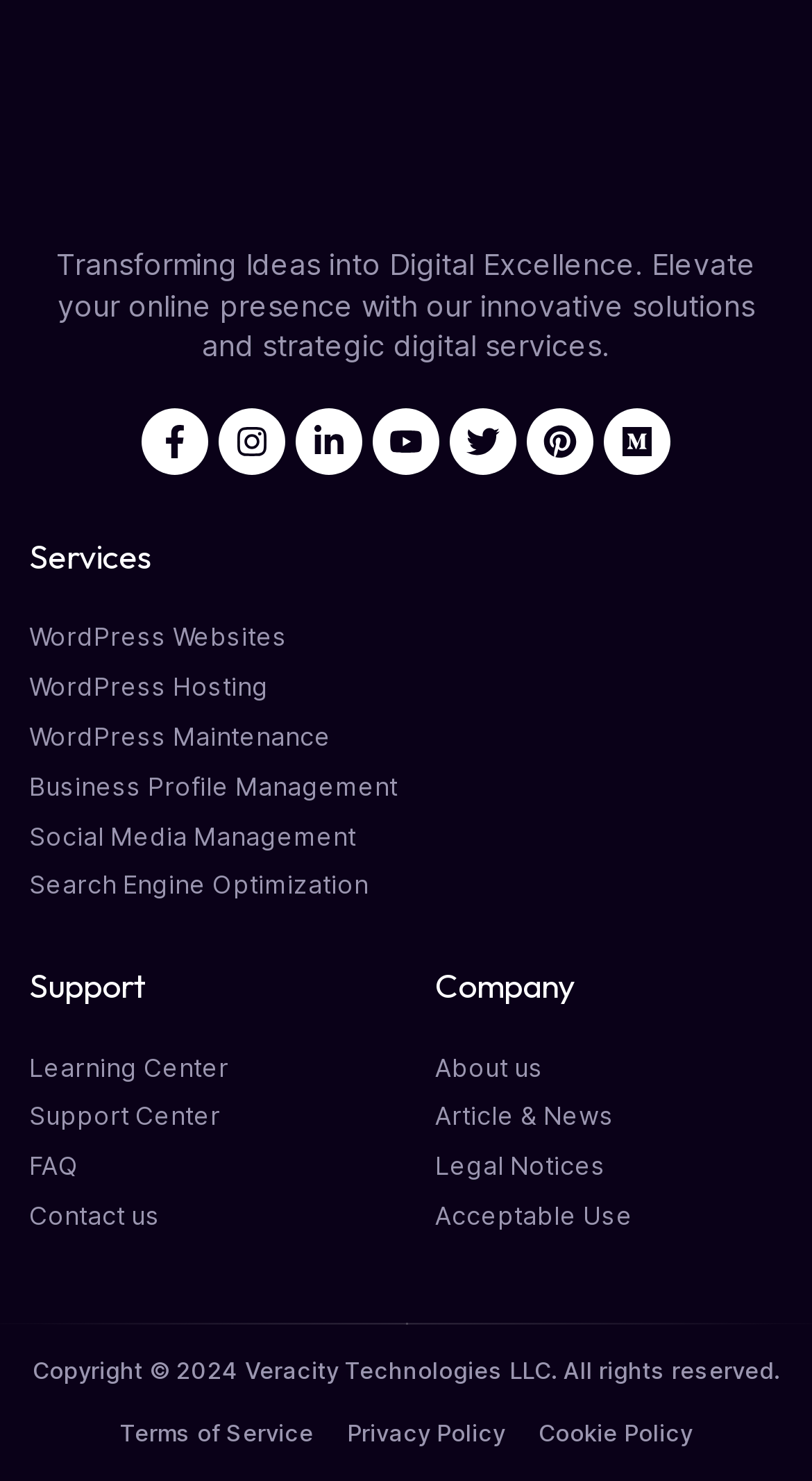Identify the coordinates of the bounding box for the element that must be clicked to accomplish the instruction: "Read About us".

[0.536, 0.71, 0.964, 0.733]